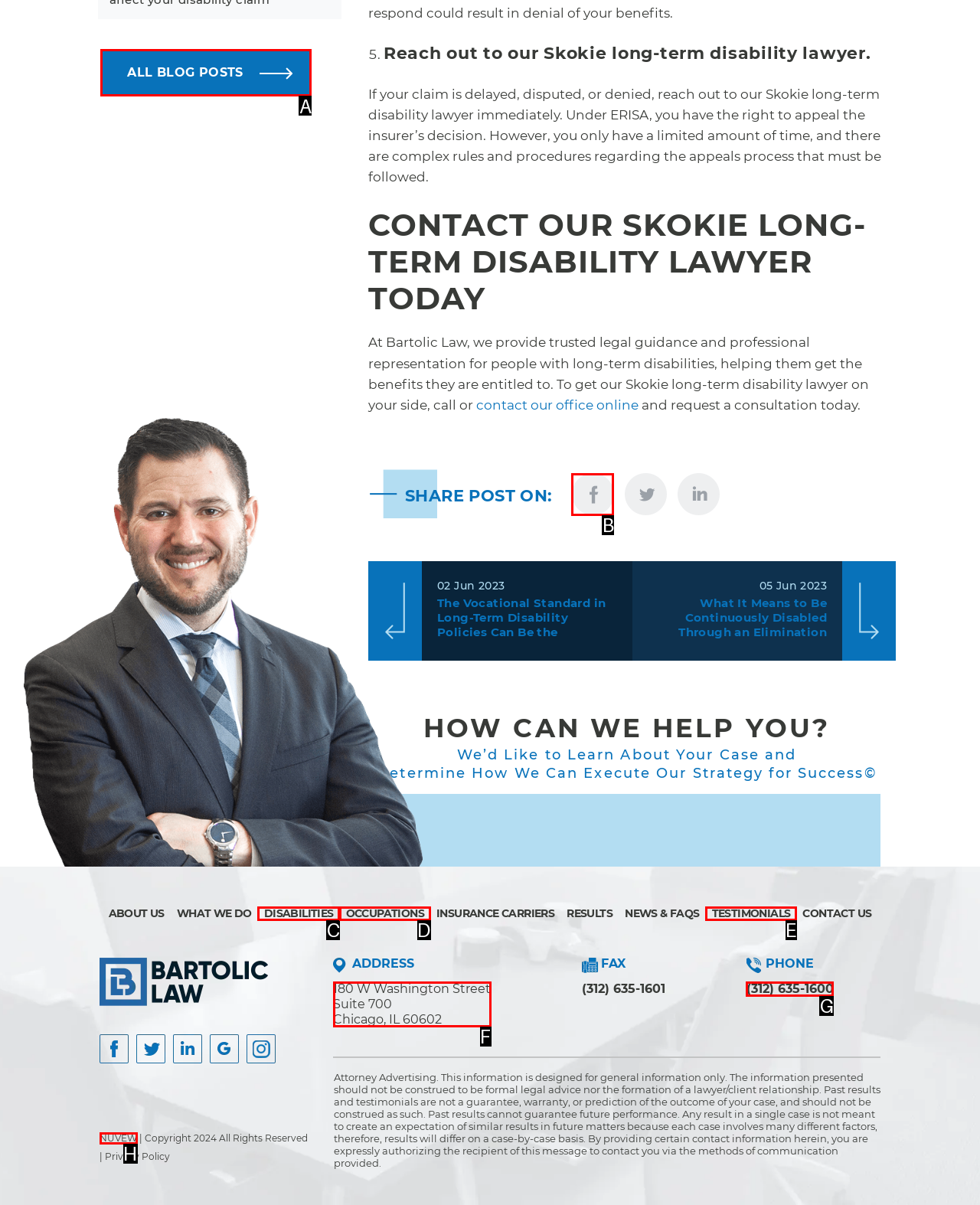Given the description: ALL BLOG POSTS, identify the corresponding option. Answer with the letter of the appropriate option directly.

A